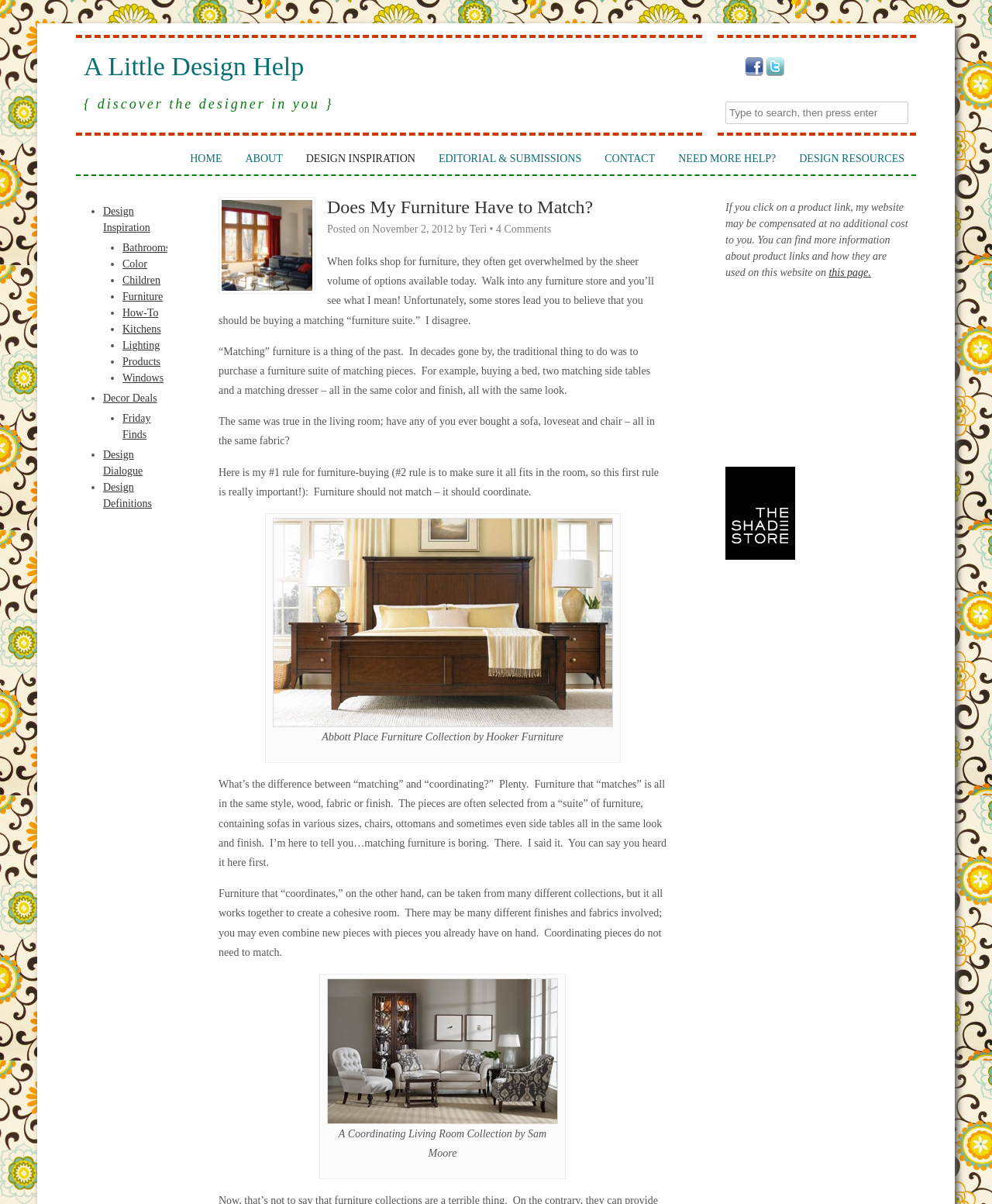Determine the bounding box coordinates of the clickable element to complete this instruction: "Explore the Design Inspiration category". Provide the coordinates in the format of four float numbers between 0 and 1, [left, top, right, bottom].

[0.104, 0.171, 0.151, 0.194]